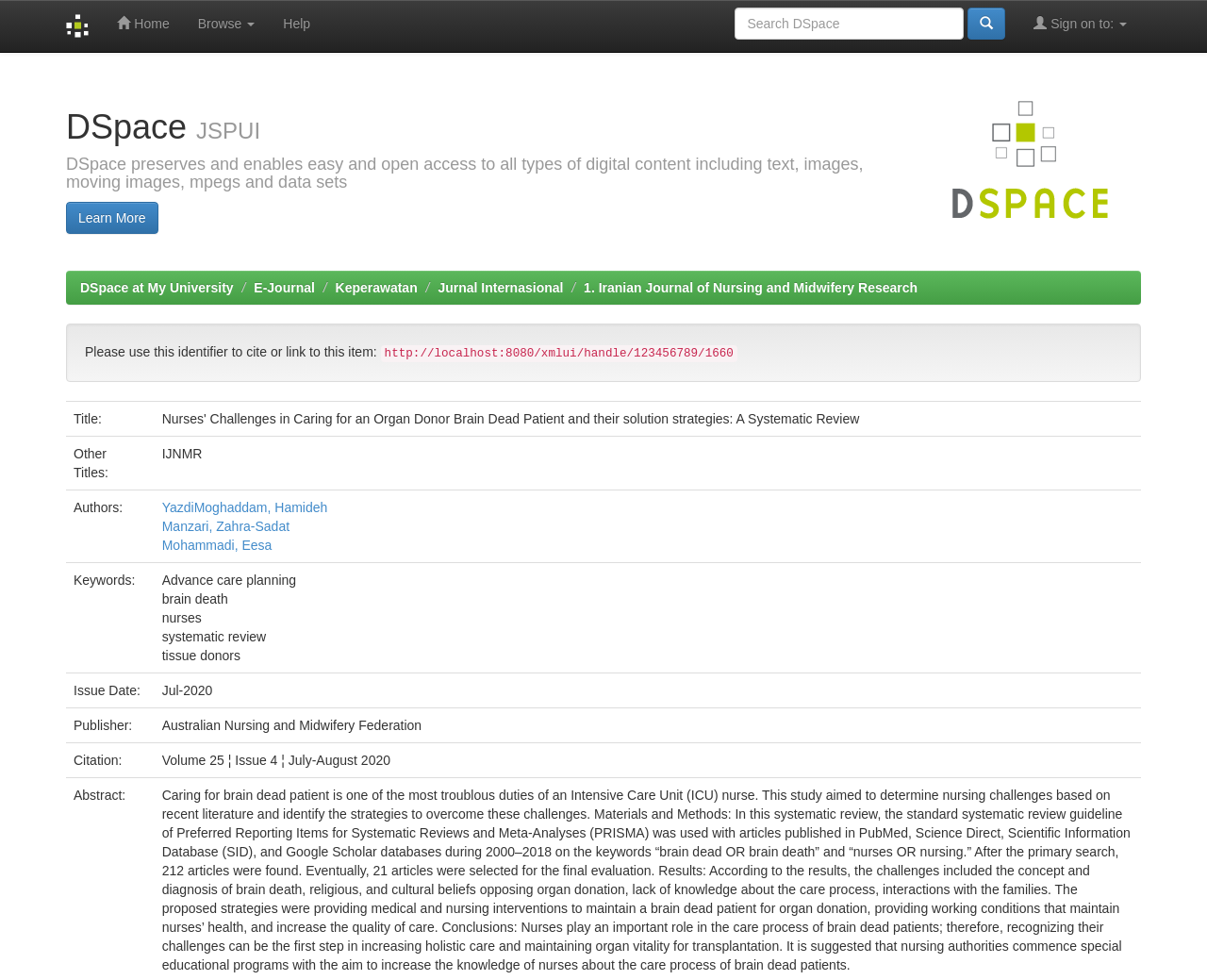Locate the bounding box coordinates of the item that should be clicked to fulfill the instruction: "Sign on to the system".

[0.845, 0.0, 0.945, 0.048]